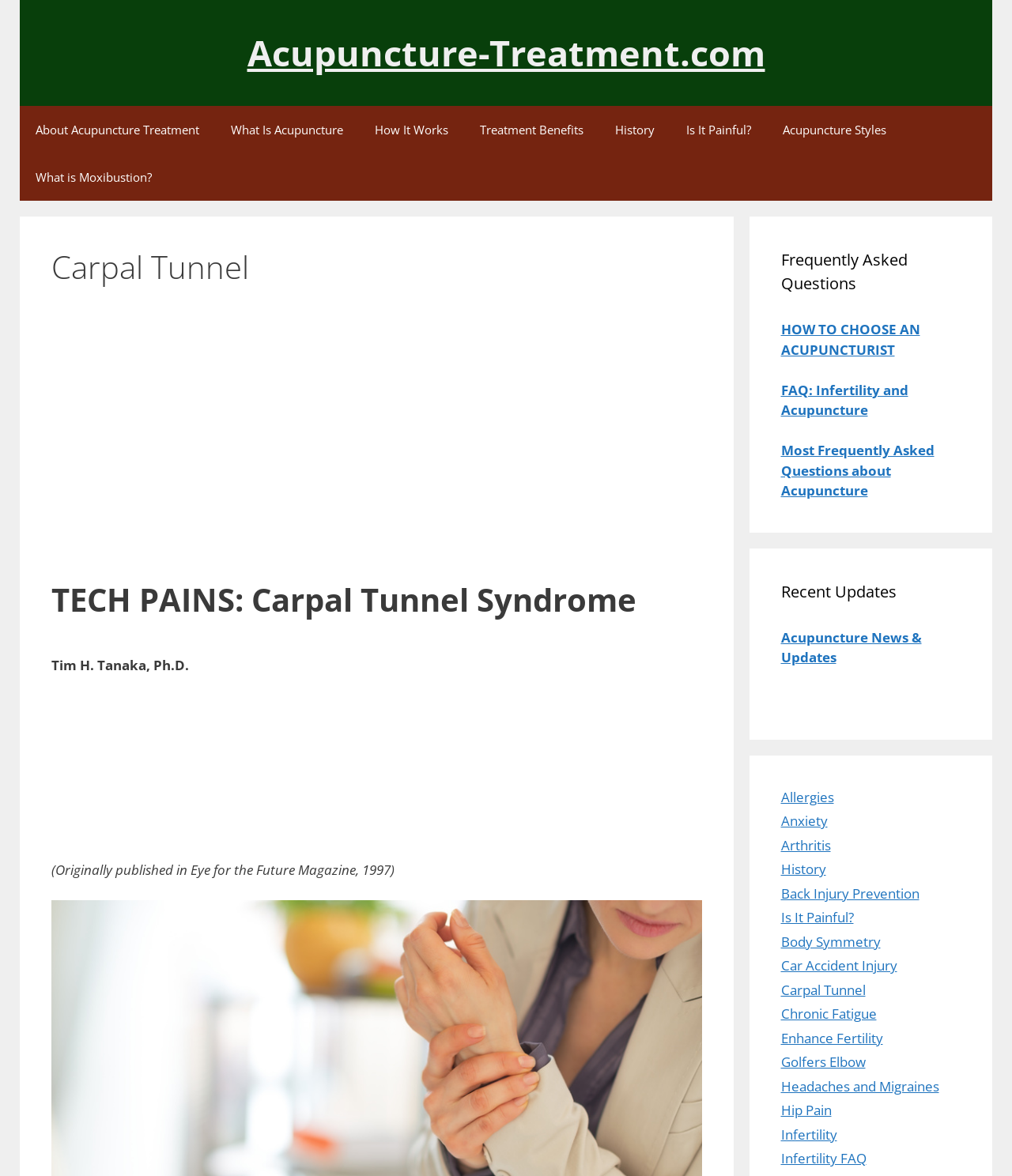Find the bounding box coordinates for the area that should be clicked to accomplish the instruction: "Explore the Frequently Asked Questions section".

[0.771, 0.211, 0.949, 0.251]